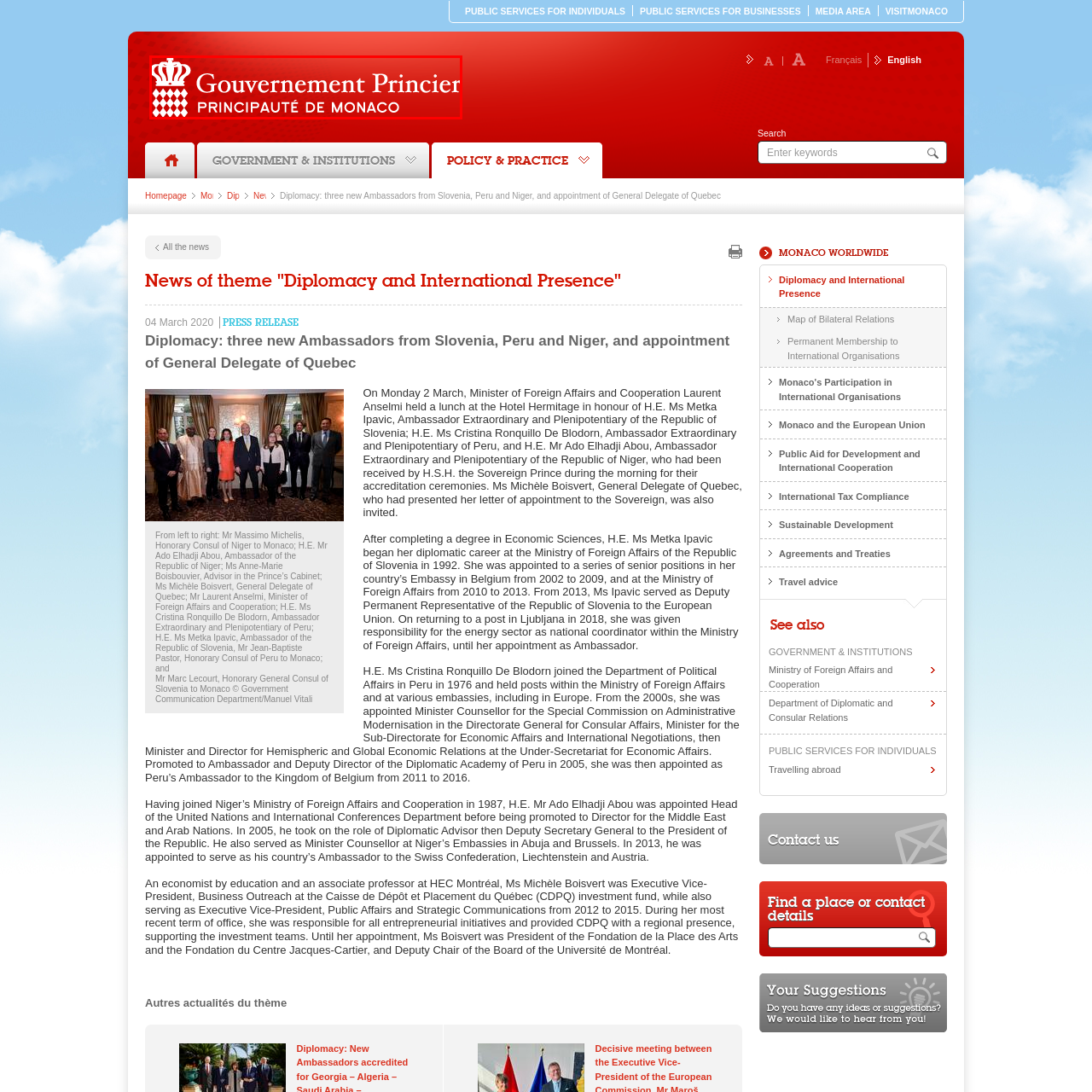Look closely at the image surrounded by the red box, What is written above the crown? Give your answer as a single word or phrase.

Gouvernement Princier